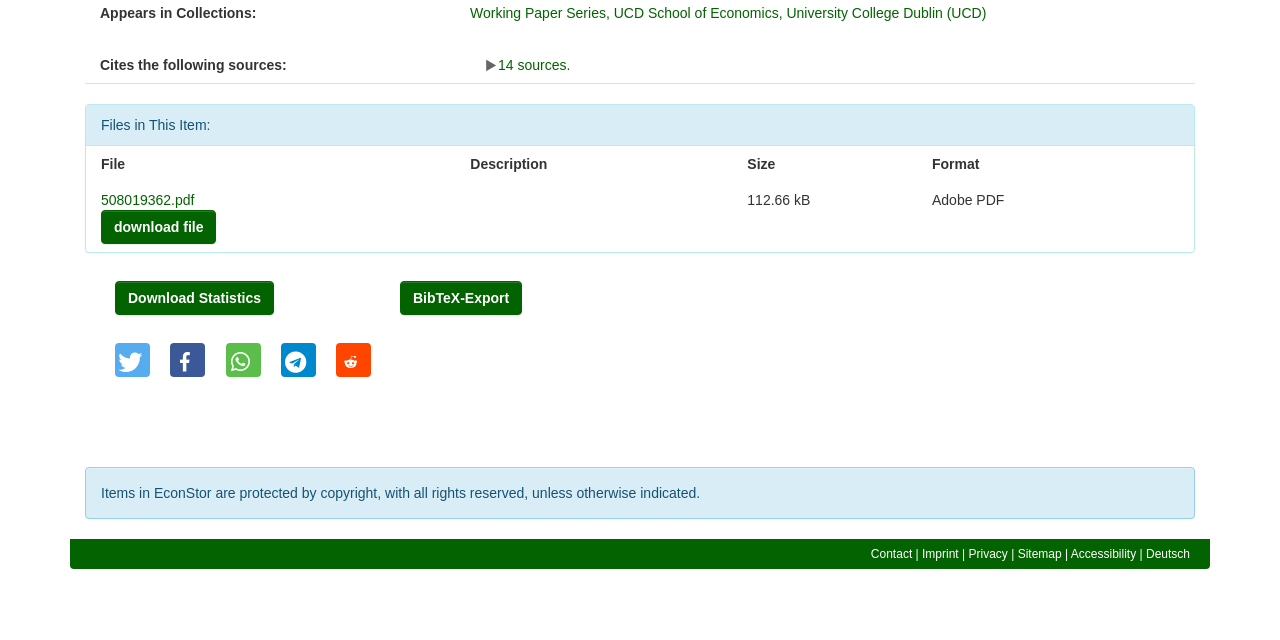Extract the bounding box coordinates for the described element: "download file". The coordinates should be represented as four float numbers between 0 and 1: [left, top, right, bottom].

[0.079, 0.328, 0.169, 0.382]